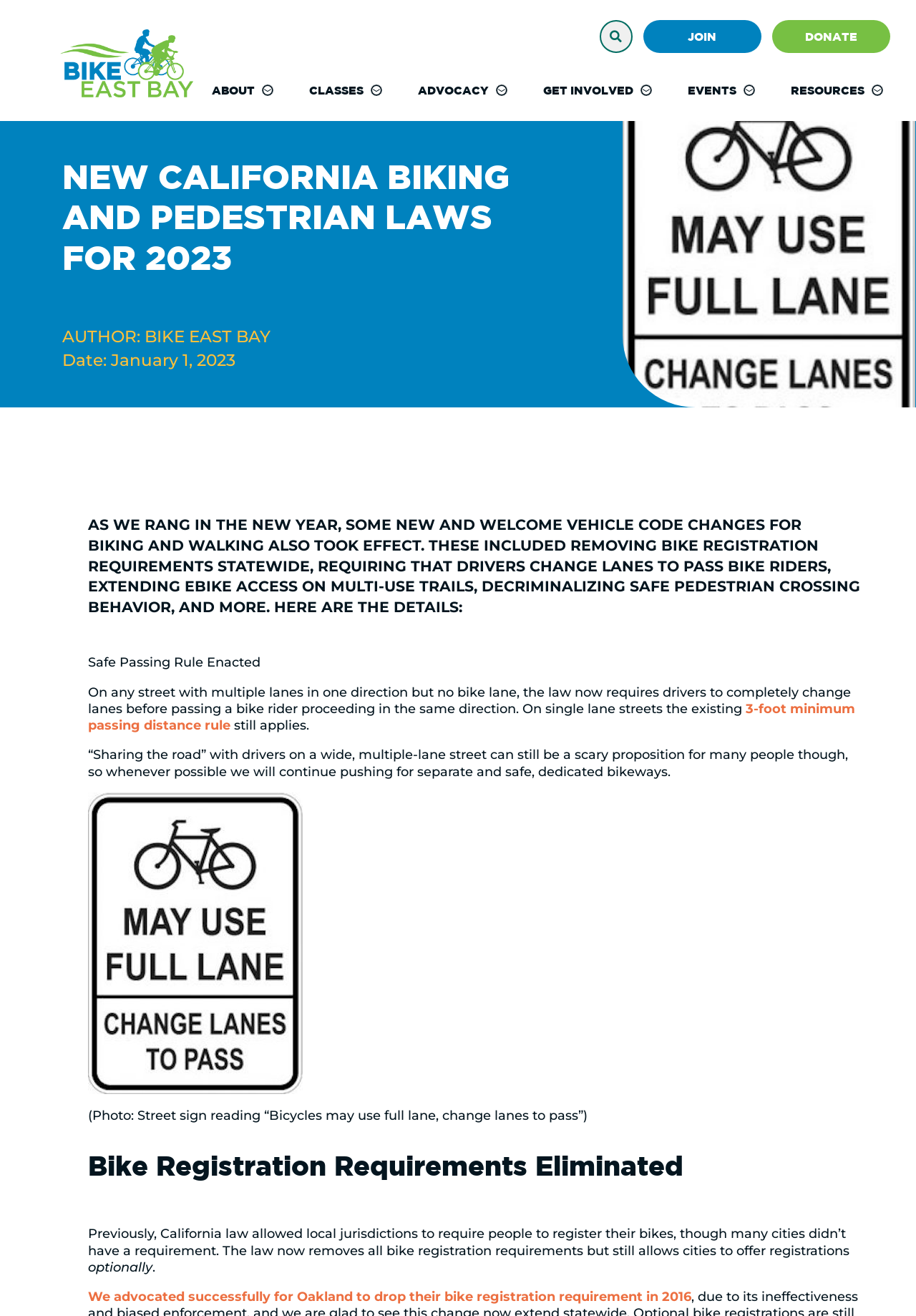Determine the bounding box coordinates for the element that should be clicked to follow this instruction: "Read more about 'Safe Passing Rule Enacted'". The coordinates should be given as four float numbers between 0 and 1, in the format [left, top, right, bottom].

[0.096, 0.497, 0.285, 0.509]